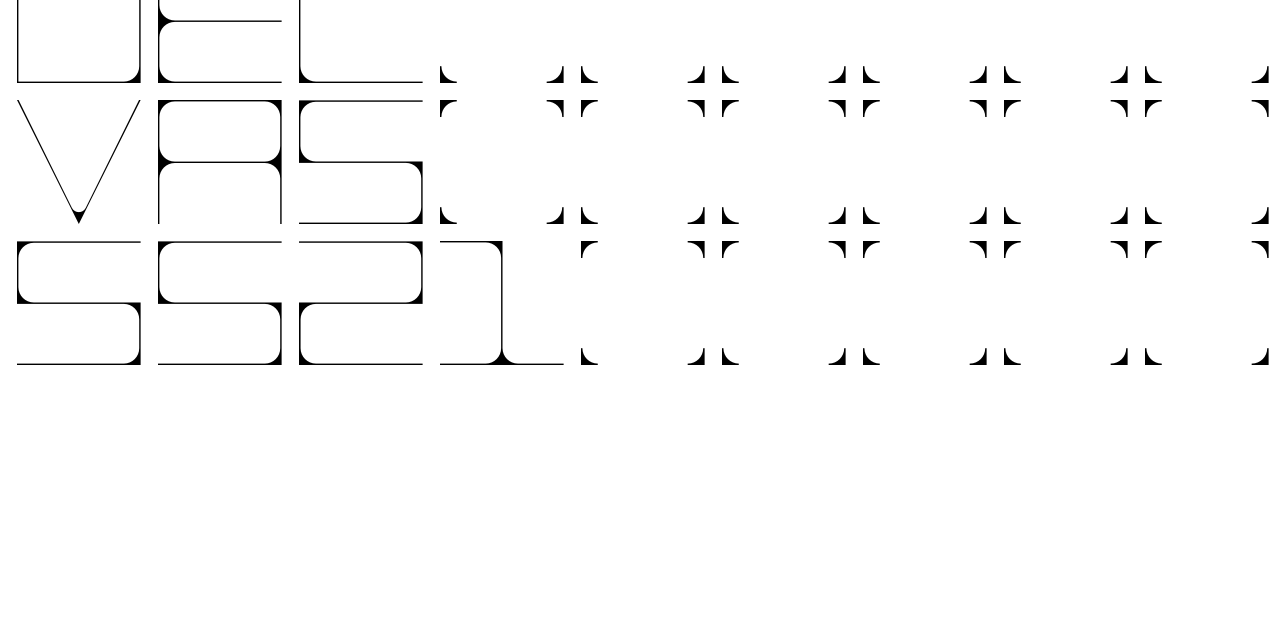Determine the bounding box coordinates for the UI element matching this description: "'SS21, A Visual Diary'".

[0.274, 0.661, 0.49, 0.697]